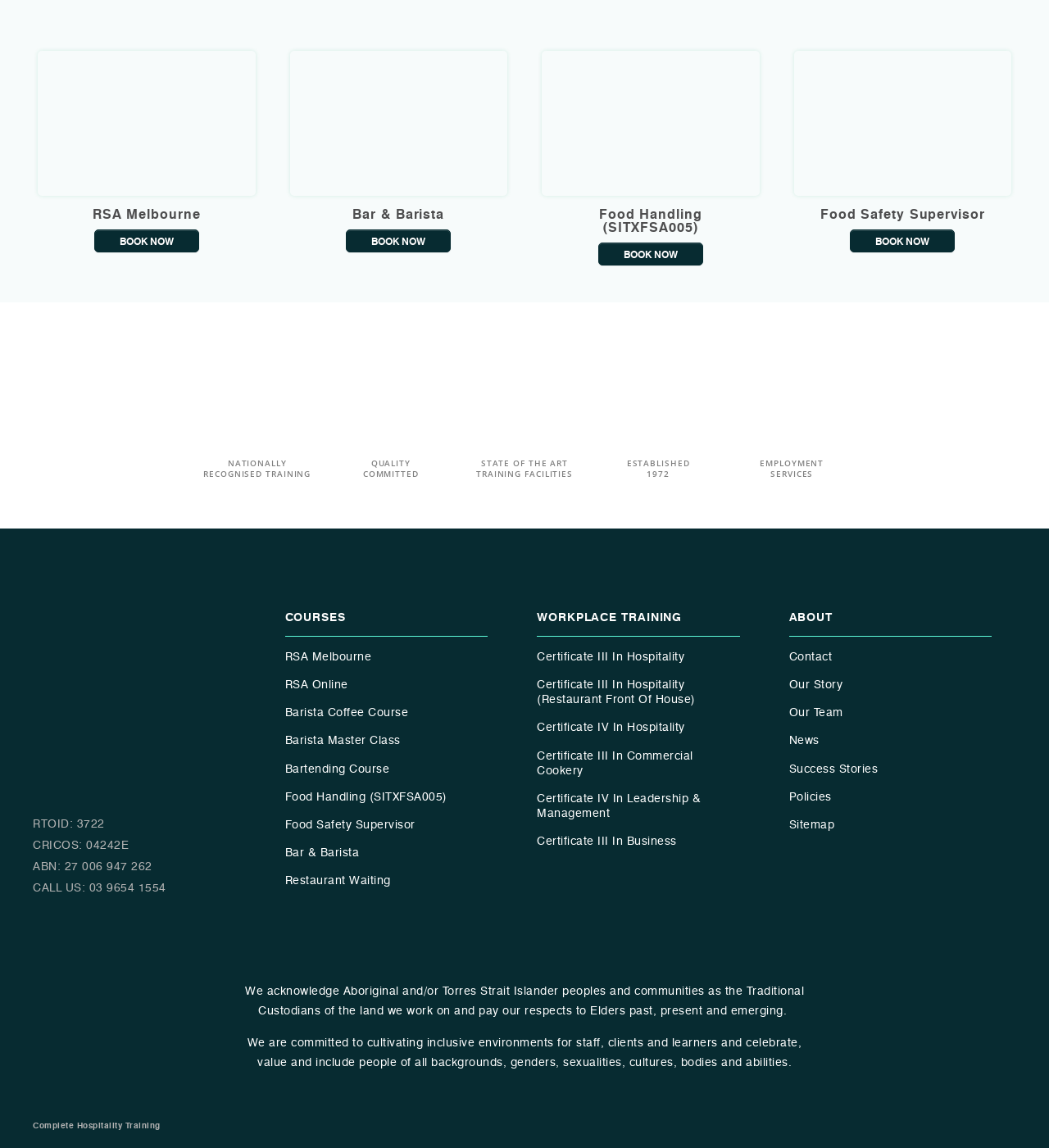Bounding box coordinates should be provided in the format (top-left x, top-left y, bottom-right x, bottom-right y) with all values between 0 and 1. Identify the bounding box for this UI element: RSA Online

[0.271, 0.59, 0.332, 0.602]